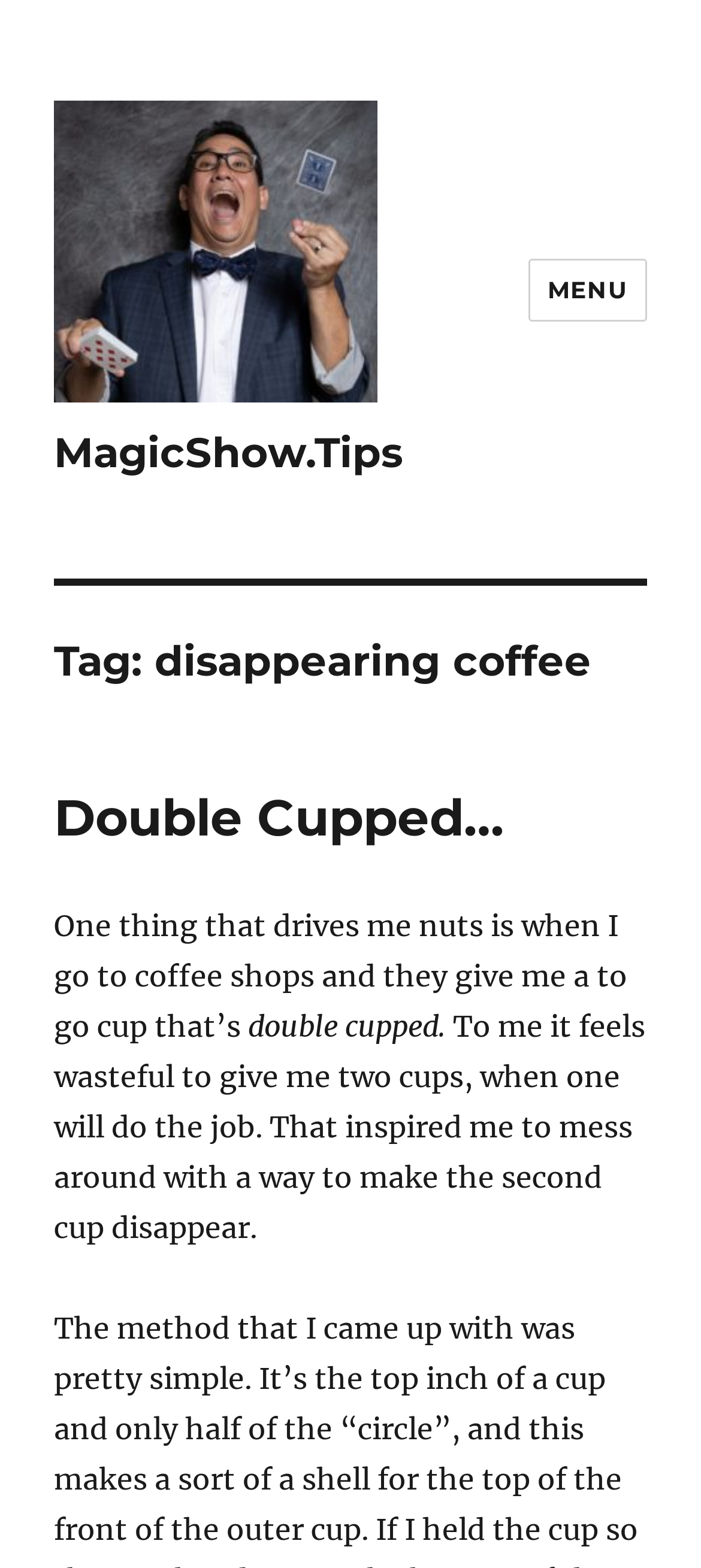Locate the UI element described by MagicShow.Tips and provide its bounding box coordinates. Use the format (top-left x, top-left y, bottom-right x, bottom-right y) with all values as floating point numbers between 0 and 1.

[0.077, 0.273, 0.574, 0.305]